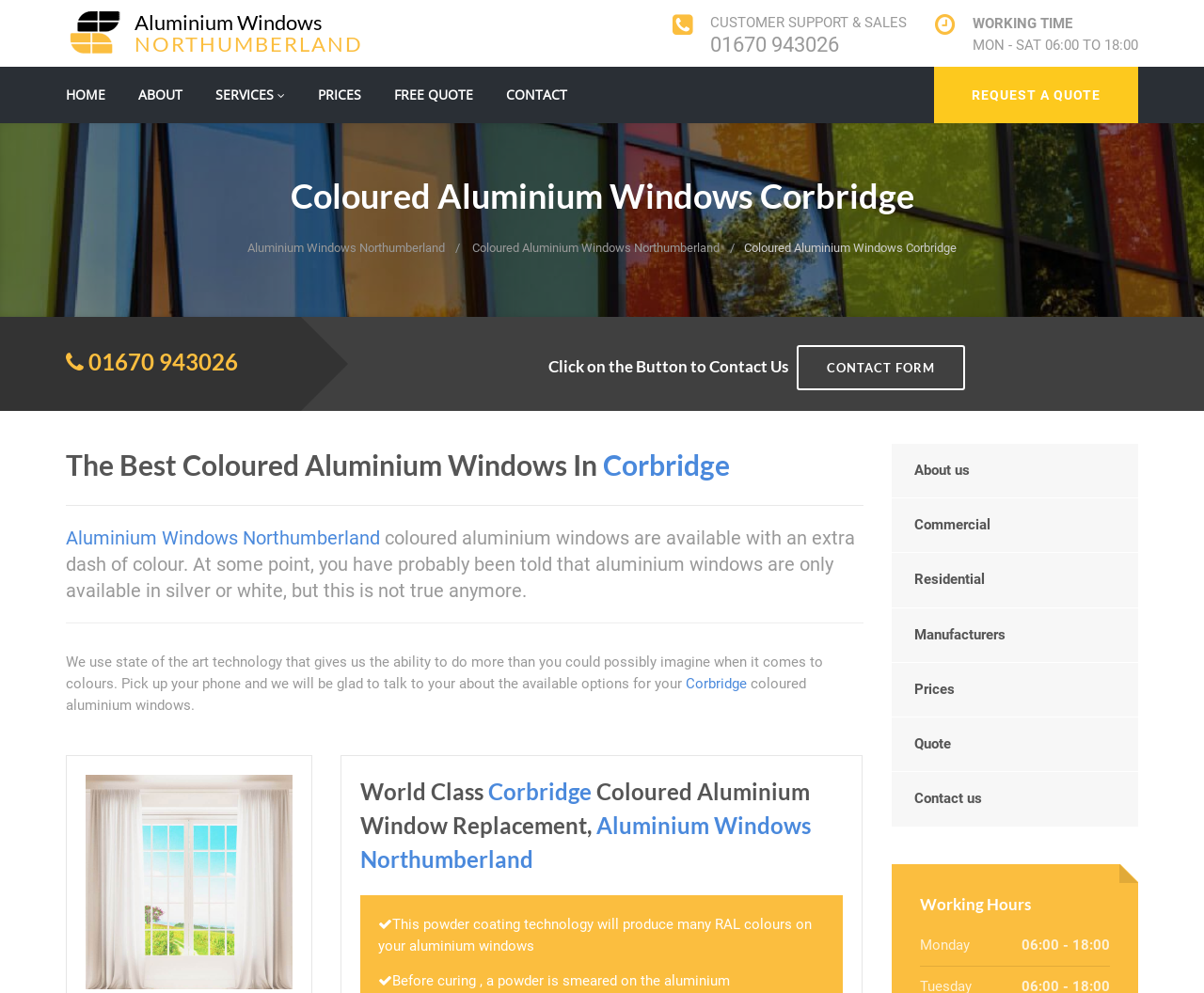Provide the bounding box coordinates of the HTML element described as: "Coloured Aluminium Windows Northumberland". The bounding box coordinates should be four float numbers between 0 and 1, i.e., [left, top, right, bottom].

[0.392, 0.242, 0.598, 0.256]